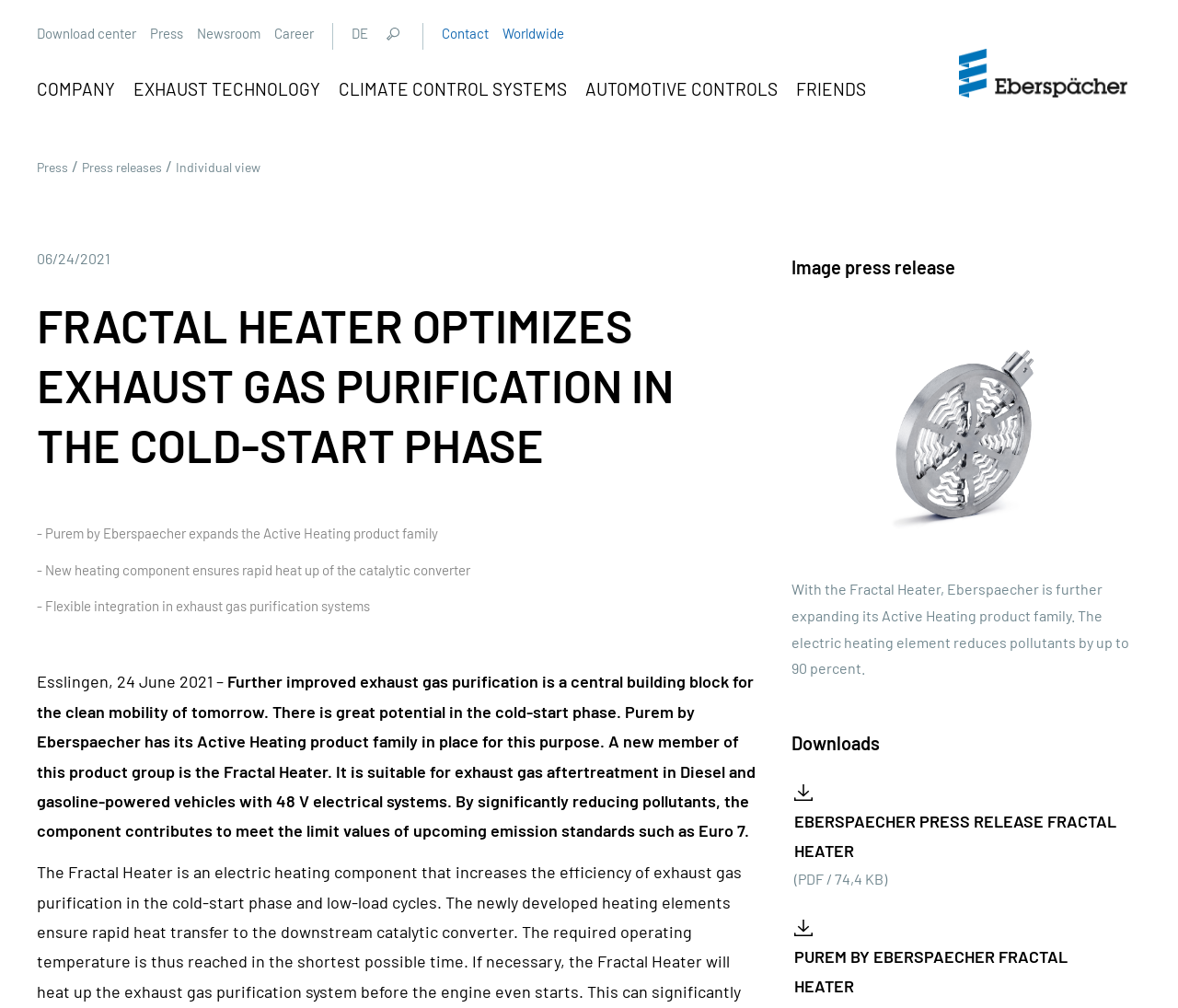Pinpoint the bounding box coordinates of the area that should be clicked to complete the following instruction: "View newsroom". The coordinates must be given as four float numbers between 0 and 1, i.e., [left, top, right, bottom].

[0.167, 0.025, 0.221, 0.041]